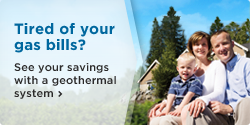Describe every aspect of the image in detail.

The image showcases a happy family enjoying the outdoors, featuring a smiling woman, a man, and a young boy. They appear in front of a cozy house that reflects a peaceful, inviting atmosphere. Accompanying the image is the text "Tired of your gas bills? See your savings with a geothermal system," highlighting the benefits of geothermal energy solutions. This visual emphasizes a family-oriented message about energy efficiency, appealing to homeowners considering cost-saving alternatives for heating and cooling. The backdrop of a clear sky and well-maintained lawn reinforces the theme of sustainability and comfort associated with geothermal systems.